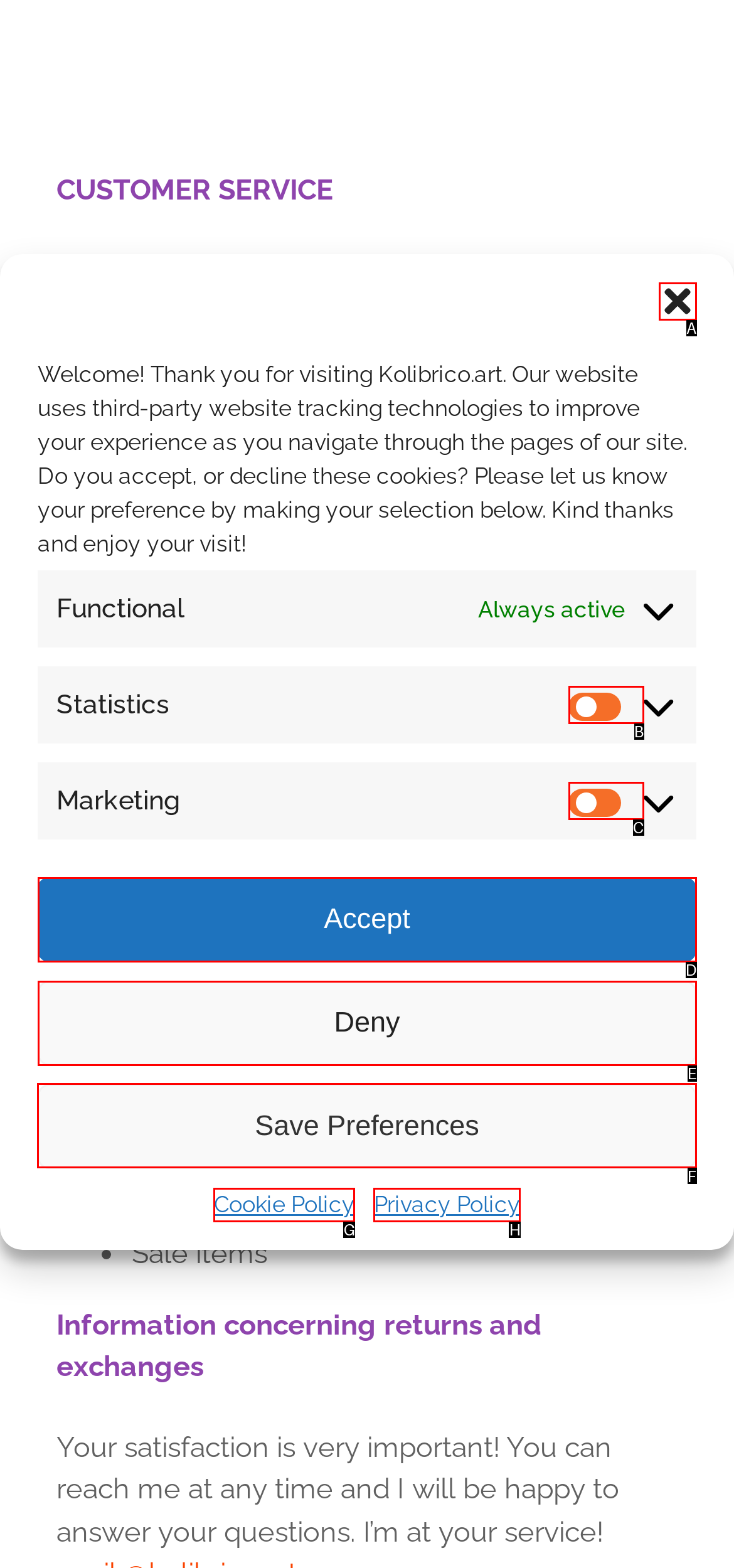To achieve the task: click the Save Preferences button, which HTML element do you need to click?
Respond with the letter of the correct option from the given choices.

F